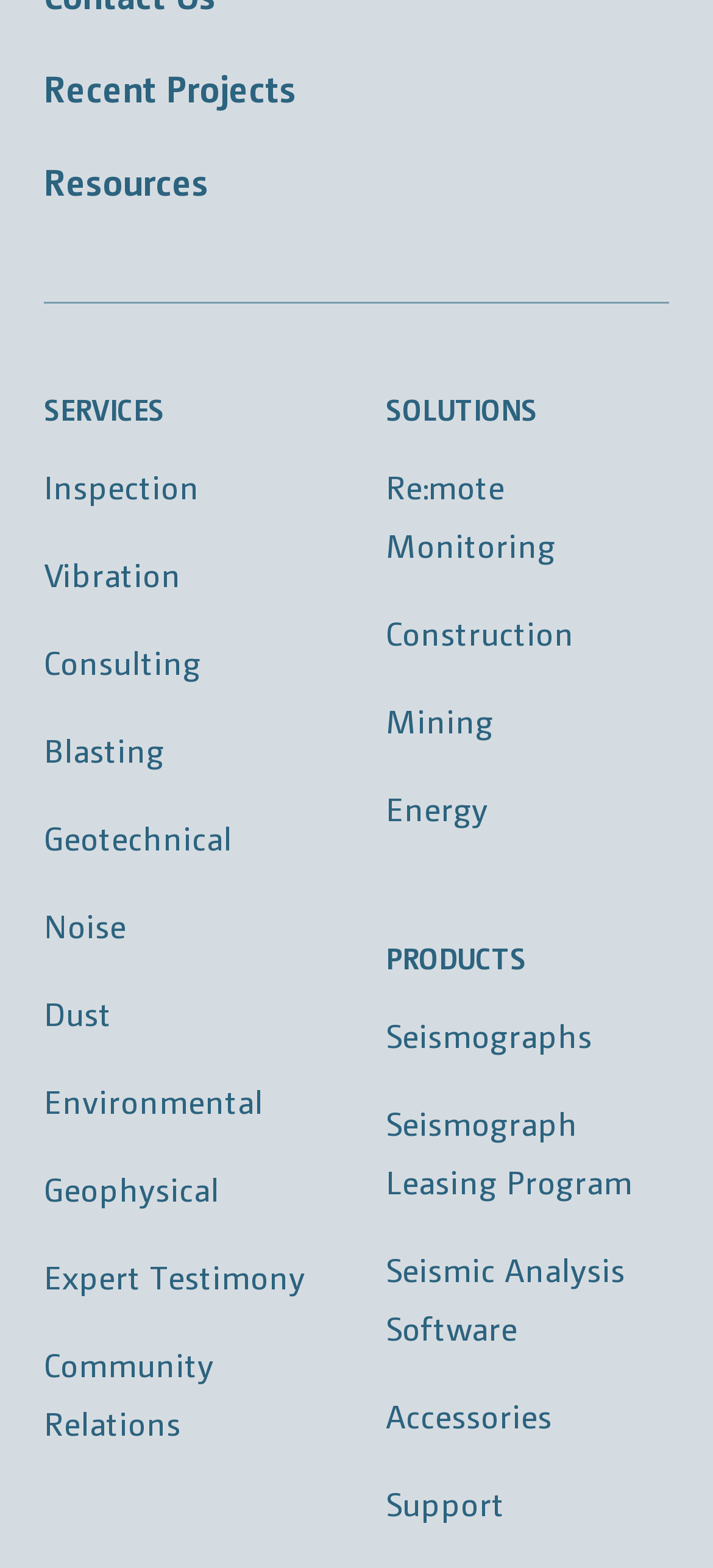Locate the bounding box coordinates of the region to be clicked to comply with the following instruction: "Explore remote monitoring solutions". The coordinates must be four float numbers between 0 and 1, in the form [left, top, right, bottom].

[0.541, 0.296, 0.779, 0.36]